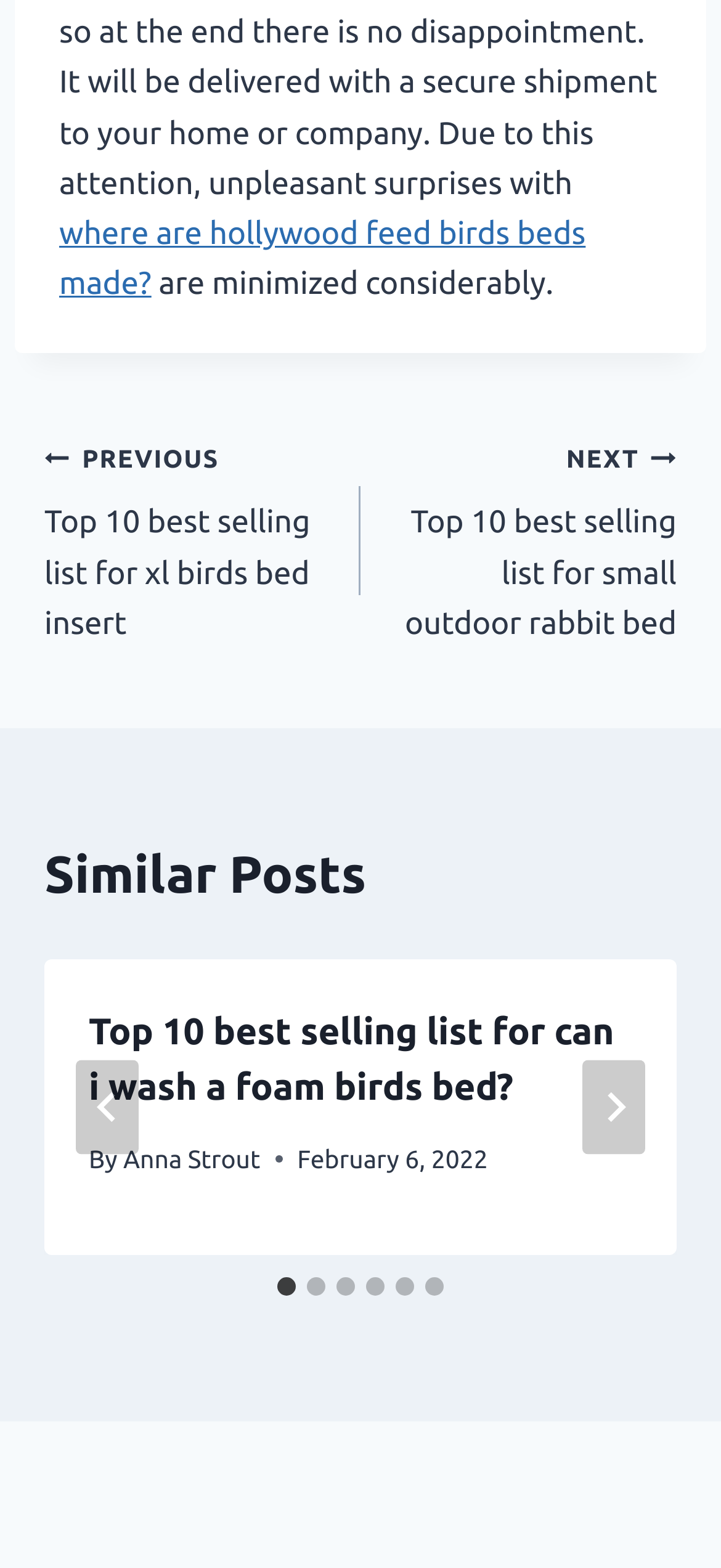With reference to the screenshot, provide a detailed response to the question below:
What is the author of the first similar post?

I found the author of the first similar post by looking at the article inside the first tabpanel in the 'Similar Posts' section. Inside the article, I found a link 'Anna Strout' with a StaticText 'By' preceding it, indicating that Anna Strout is the author of the post.